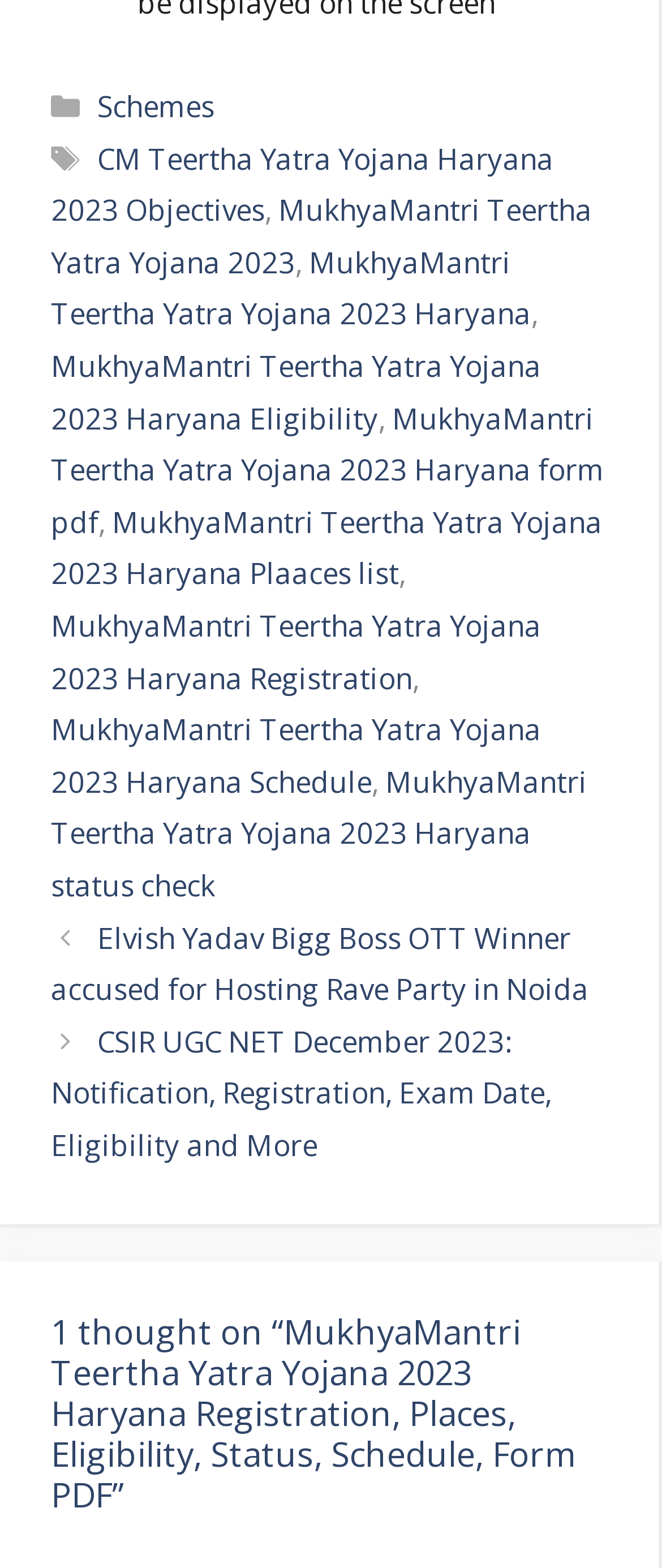Identify the bounding box coordinates of the area that should be clicked in order to complete the given instruction: "View the 'MukhyaMantri Teertha Yatra Yojana 2023 Haryana Registration' page". The bounding box coordinates should be four float numbers between 0 and 1, i.e., [left, top, right, bottom].

[0.077, 0.387, 0.818, 0.445]